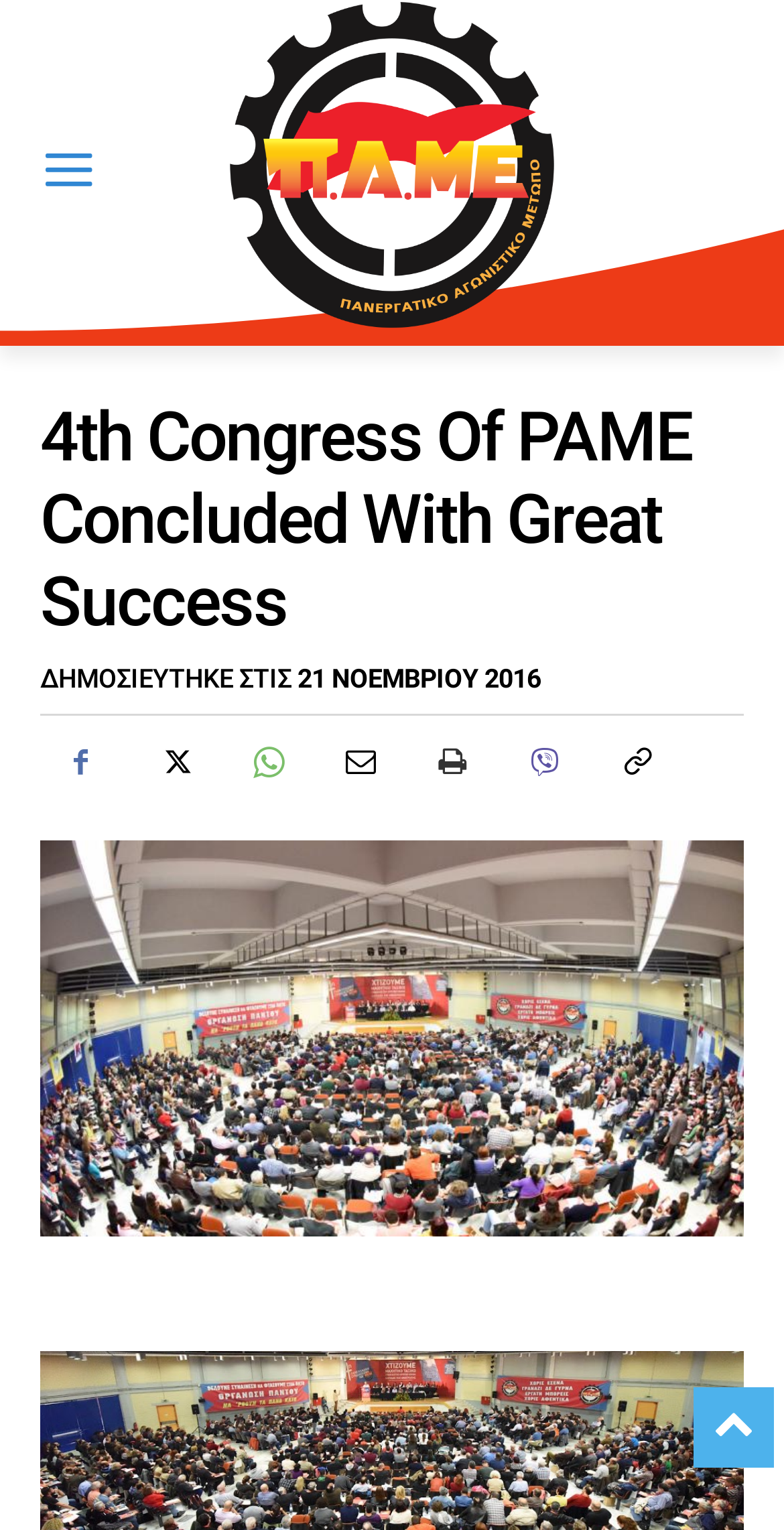Answer briefly with one word or phrase:
How many links are there in the top section?

6